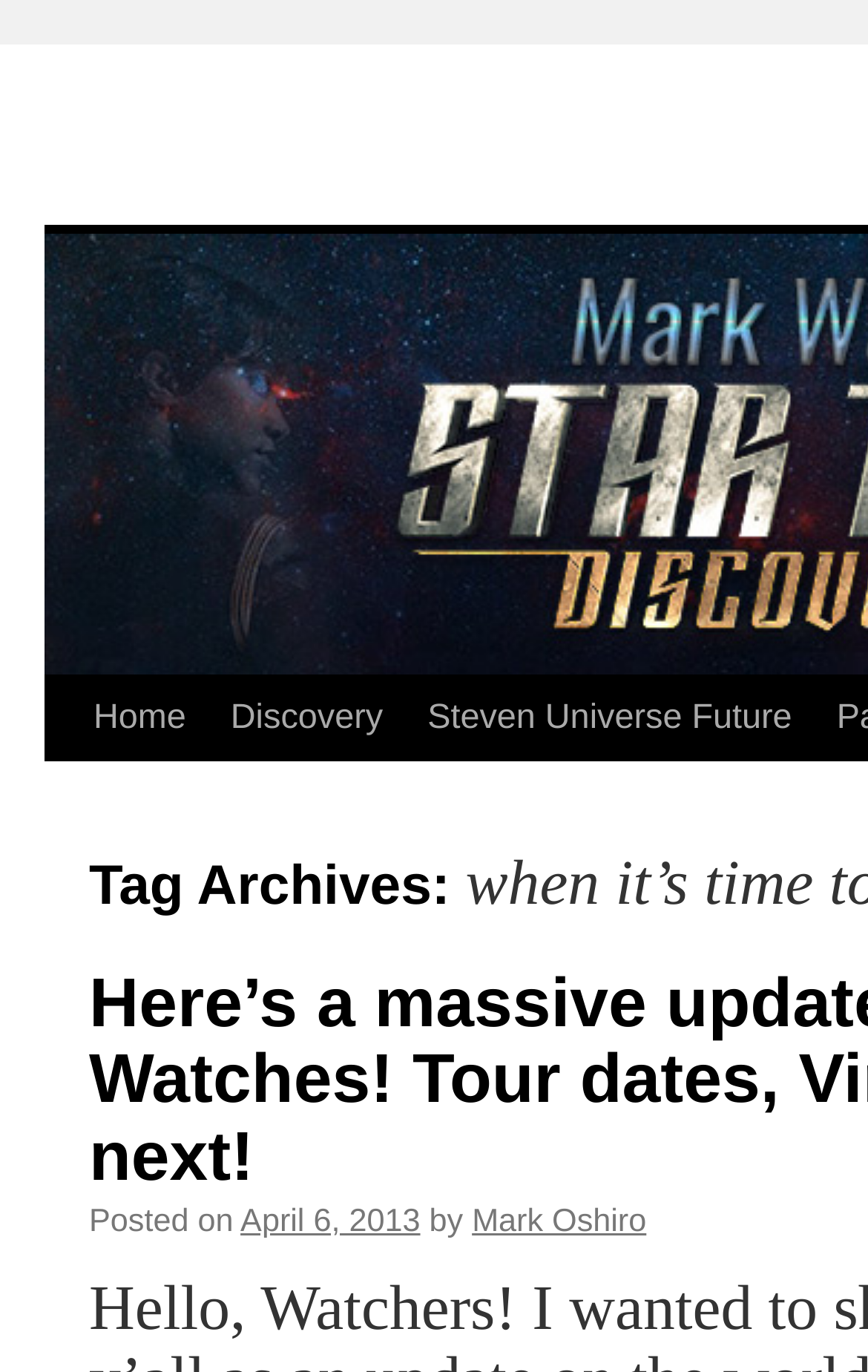Please determine the main heading text of this webpage.

Tag Archives: when it’s time to party we will party hard